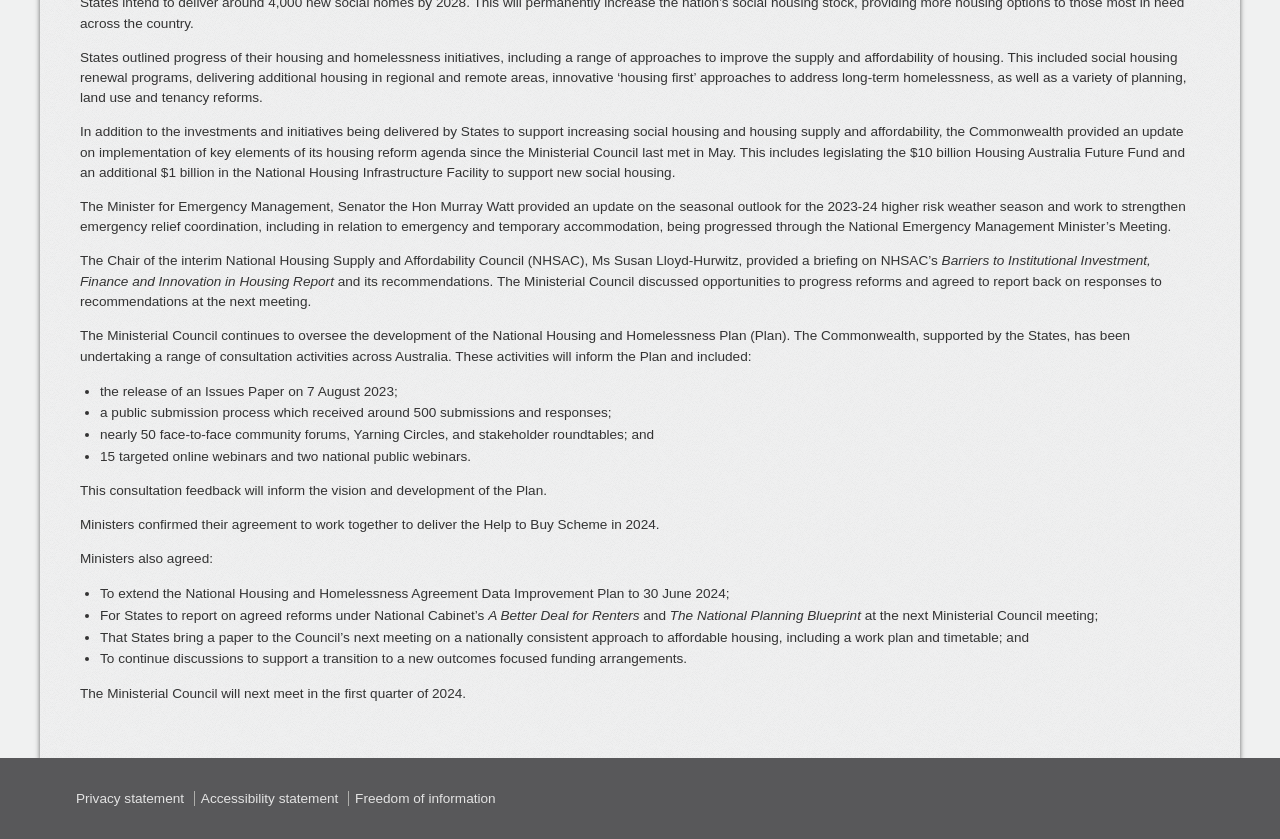Bounding box coordinates are given in the format (top-left x, top-left y, bottom-right x, bottom-right y). All values should be floating point numbers between 0 and 1. Provide the bounding box coordinate for the UI element described as: Accessibility statement

[0.152, 0.942, 0.269, 0.96]